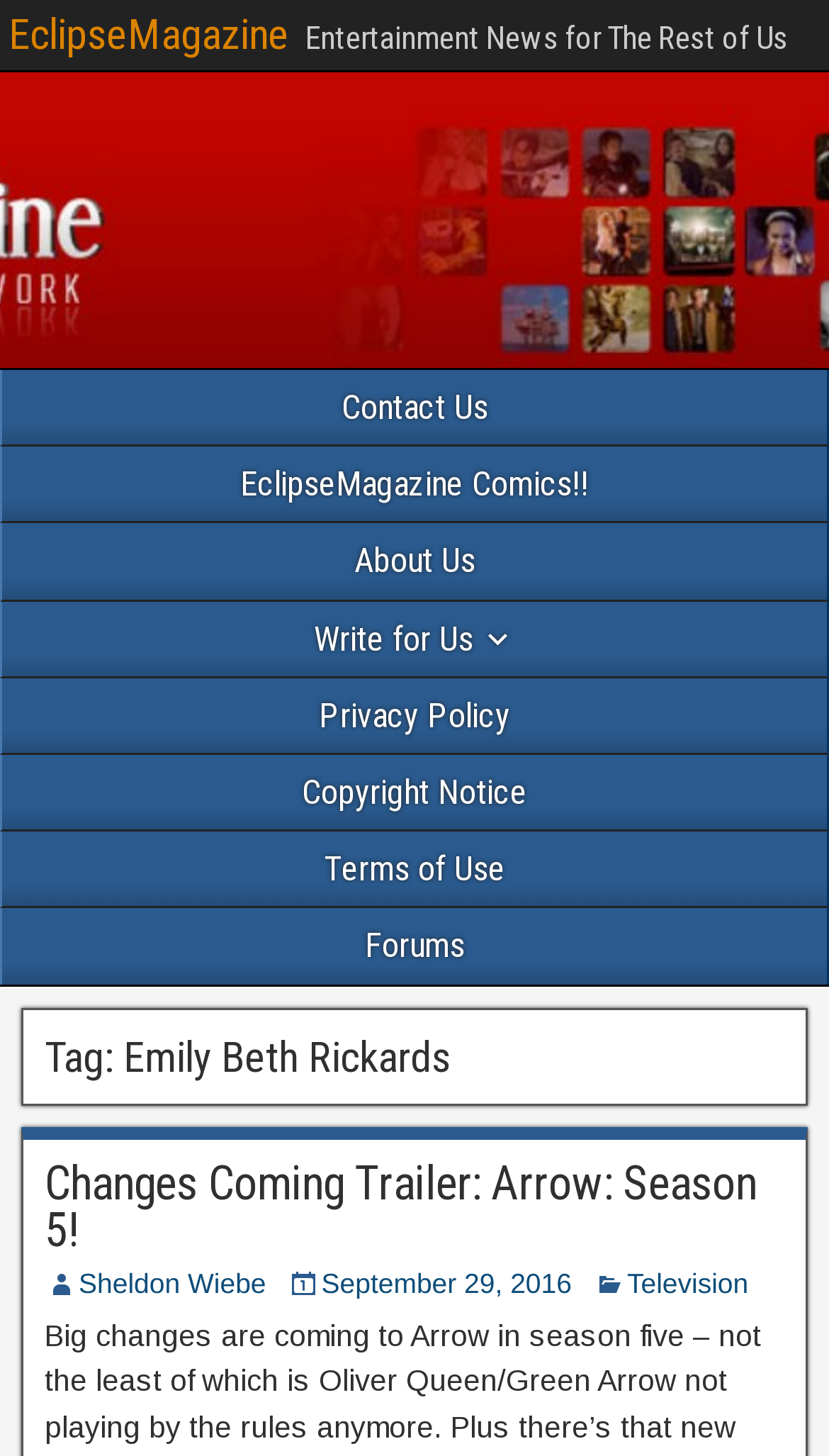Provide the bounding box coordinates for the UI element that is described as: "detained 20 people".

None